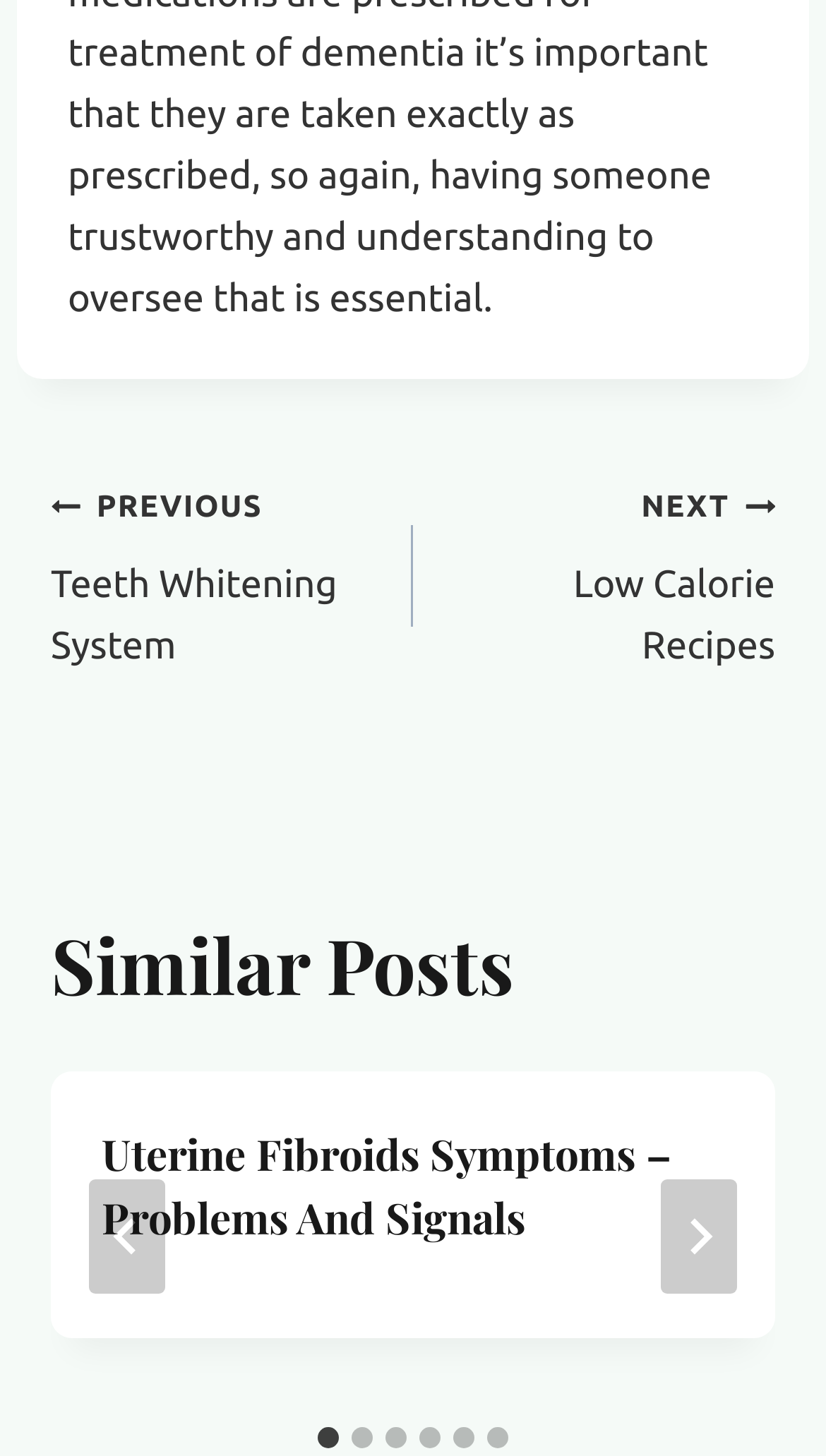Determine the bounding box coordinates for the area you should click to complete the following instruction: "Go to last slide".

[0.108, 0.81, 0.2, 0.888]